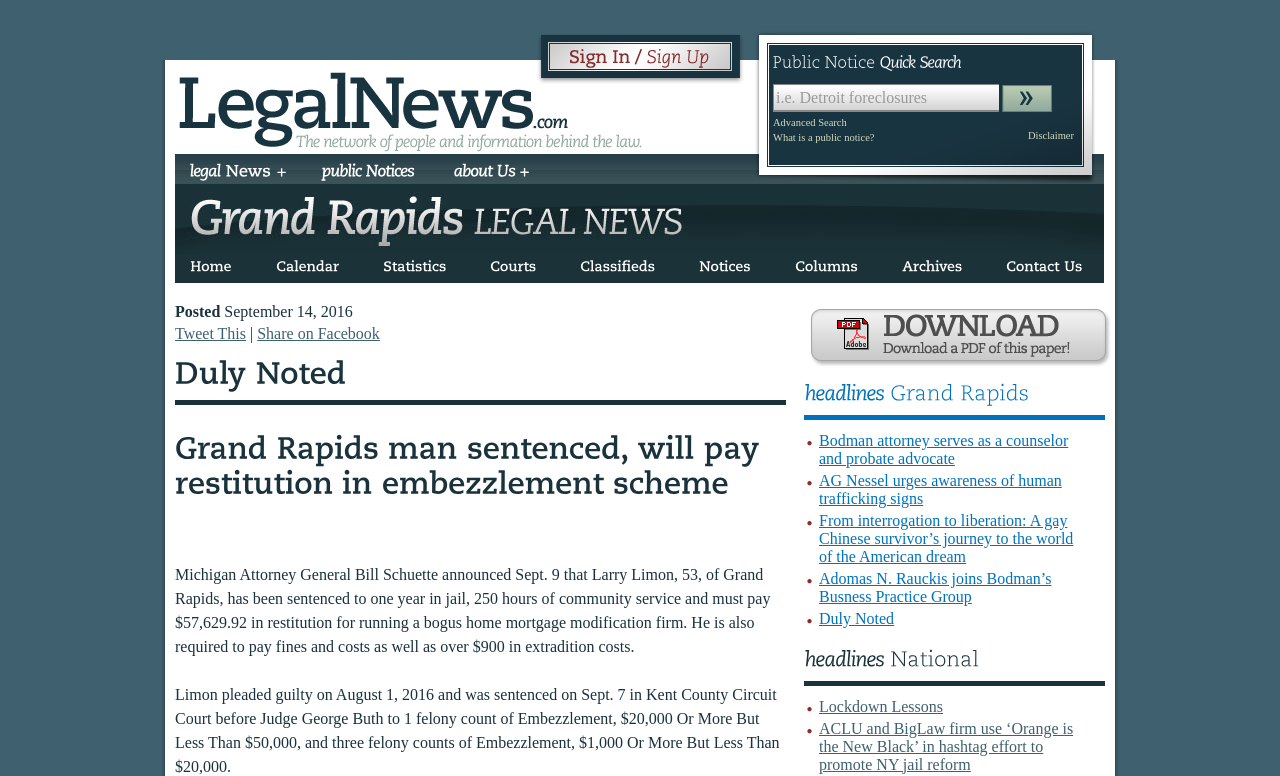Please predict the bounding box coordinates (top-left x, top-left y, bottom-right x, bottom-right y) for the UI element in the screenshot that fits the description: legal News +

[0.145, 0.209, 0.228, 0.247]